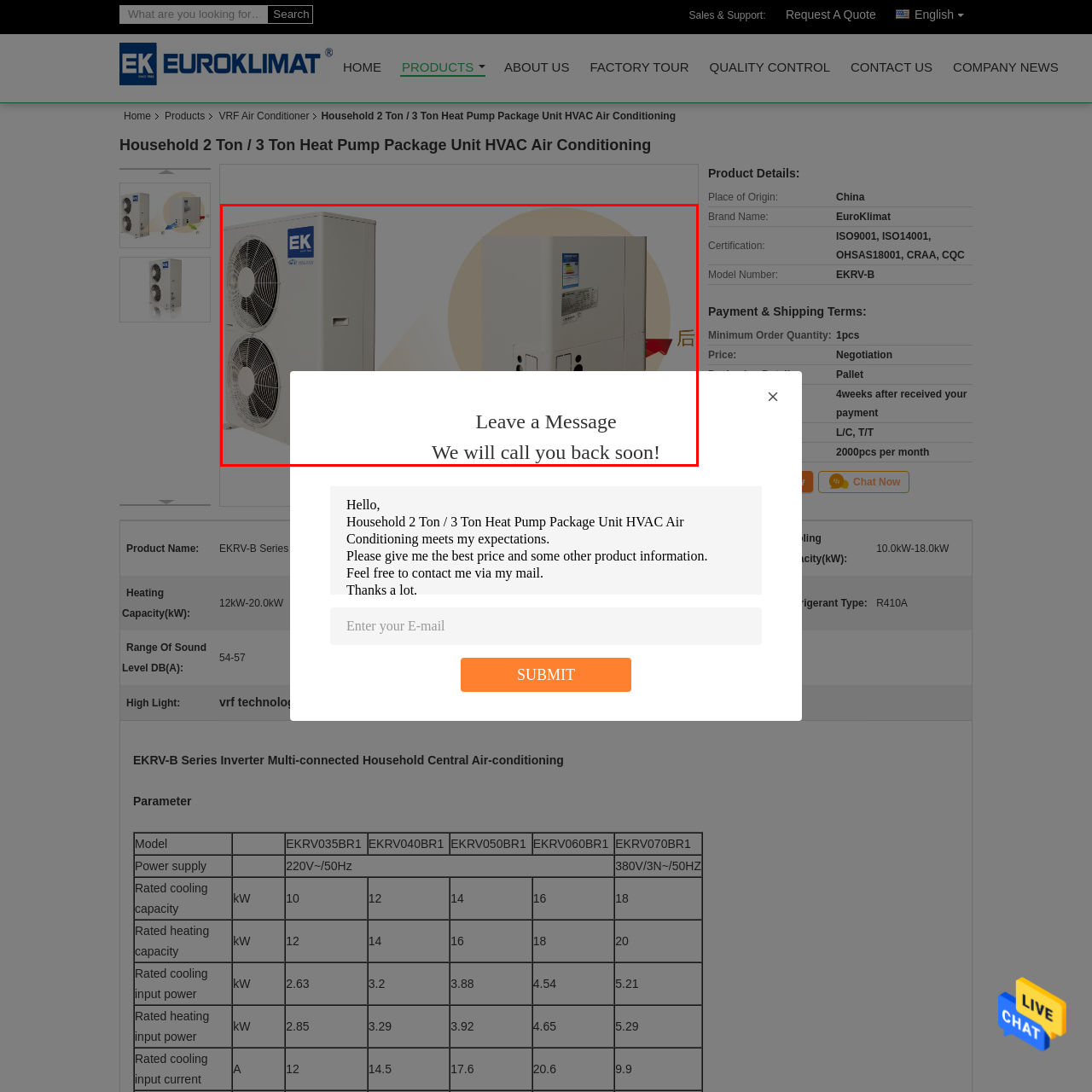How many fans does the air conditioning unit have?
Direct your attention to the area of the image outlined in red and provide a detailed response based on the visual information available.

The image of the air conditioning unit shows two fans, which suggests that it has a powerful cooling capability, making it ideal for various residential applications.